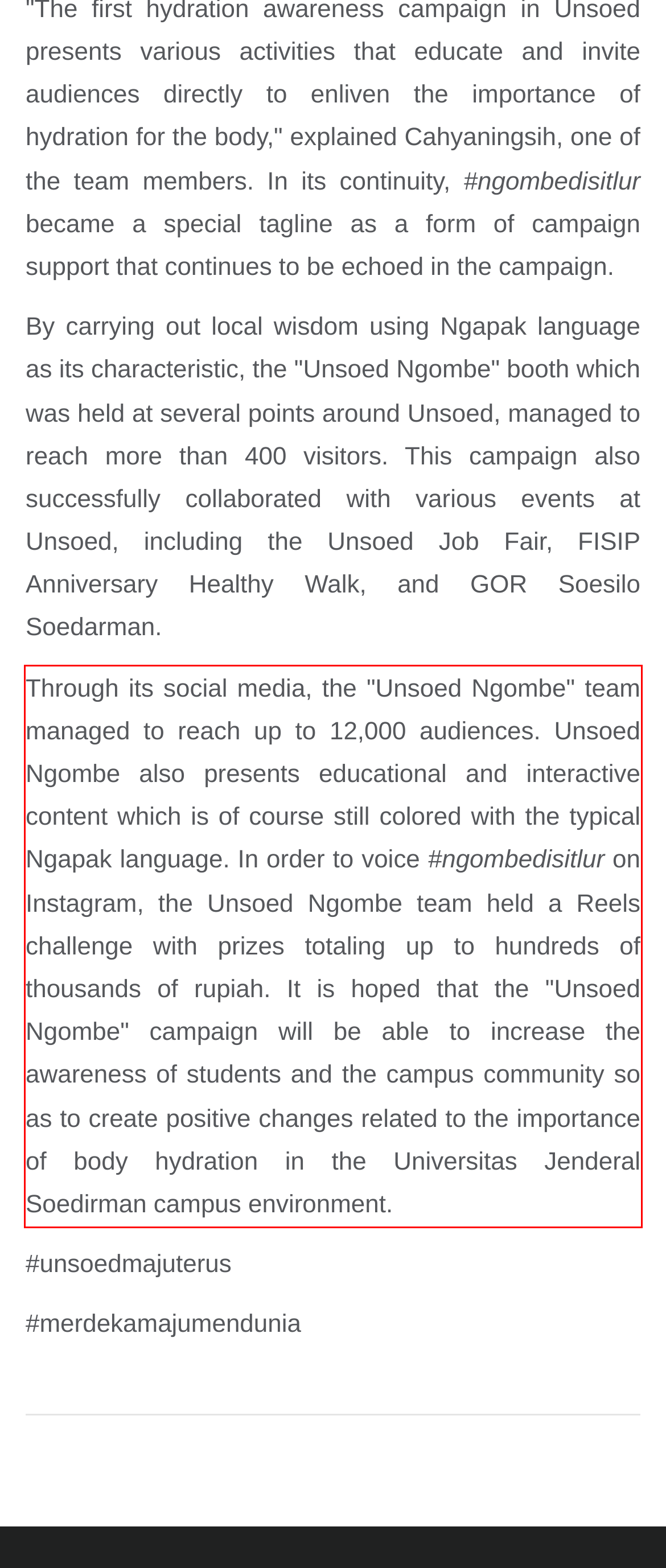You have a webpage screenshot with a red rectangle surrounding a UI element. Extract the text content from within this red bounding box.

Through its social media, the "Unsoed Ngombe" team managed to reach up to 12,000 audiences. Unsoed Ngombe also presents educational and interactive content which is of course still colored with the typical Ngapak language. In order to voice #ngombedisitlur on Instagram, the Unsoed Ngombe team held a Reels challenge with prizes totaling up to hundreds of thousands of rupiah. It is hoped that the "Unsoed Ngombe" campaign will be able to increase the awareness of students and the campus community so as to create positive changes related to the importance of body hydration in the Universitas Jenderal Soedirman campus environment.